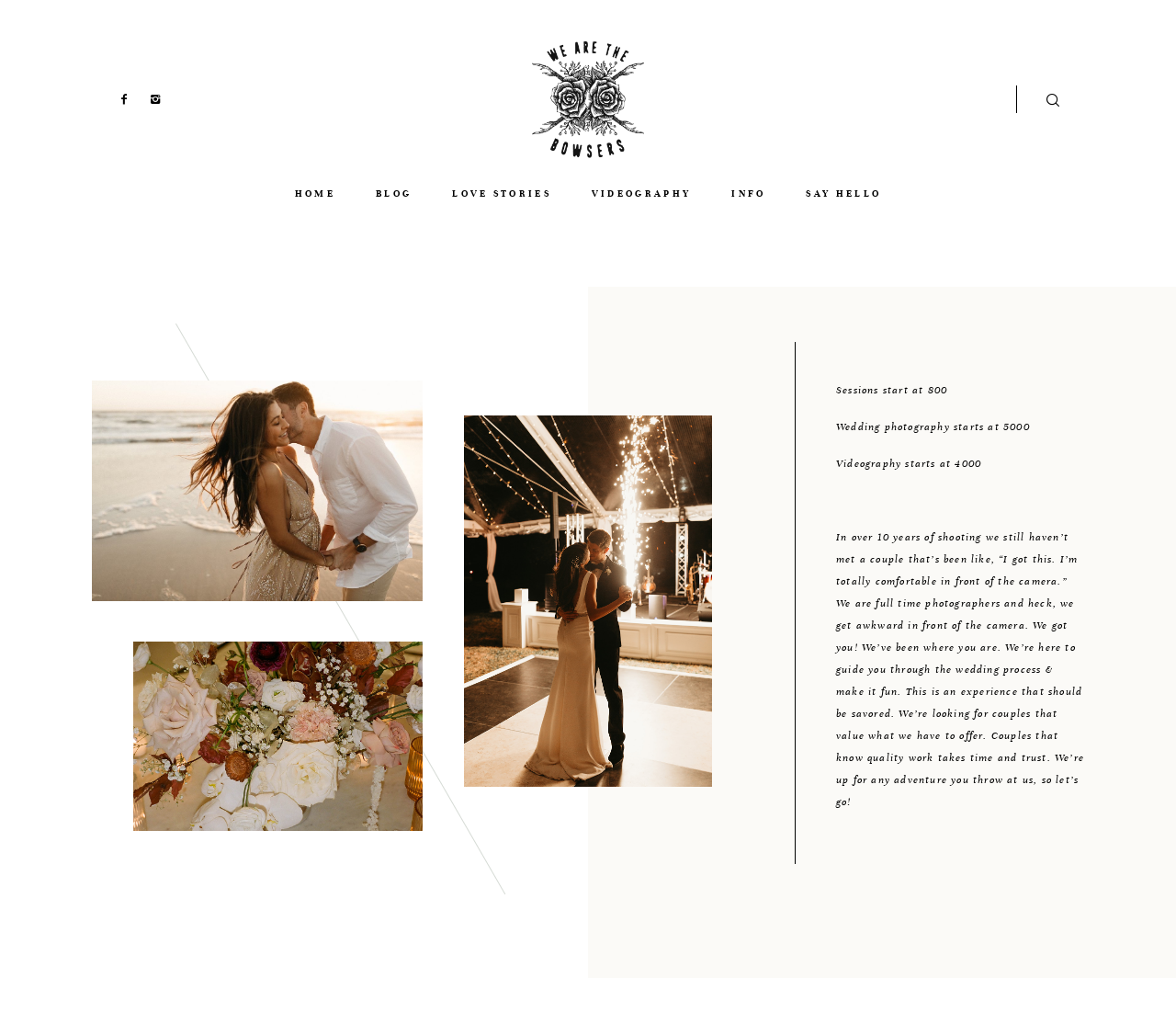How many links are in the header section?
Provide a concise answer using a single word or phrase based on the image.

6